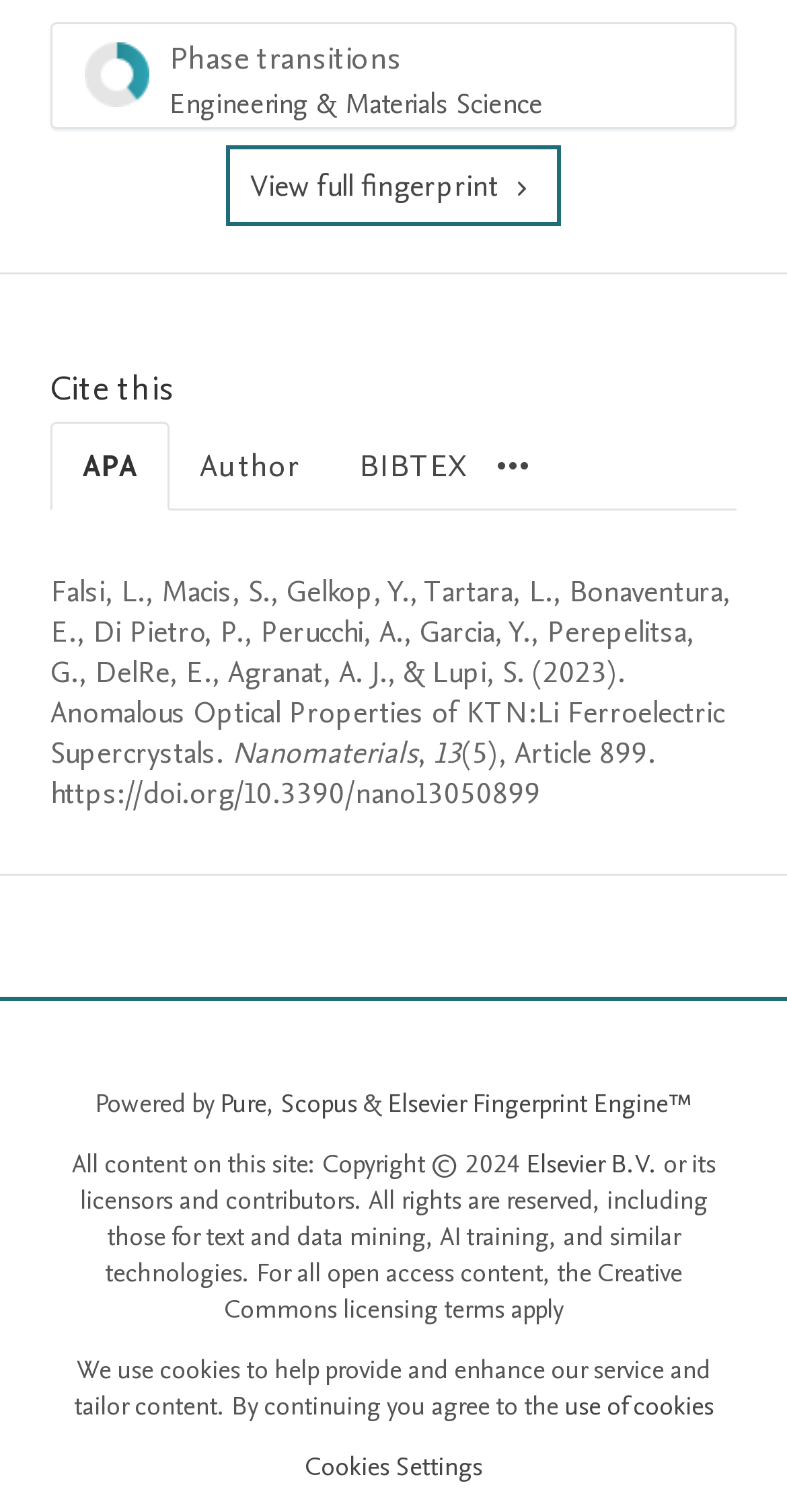Use a single word or phrase to answer the question:
What is the DOI of the article?

https://doi.org/10.3390/nano13050899